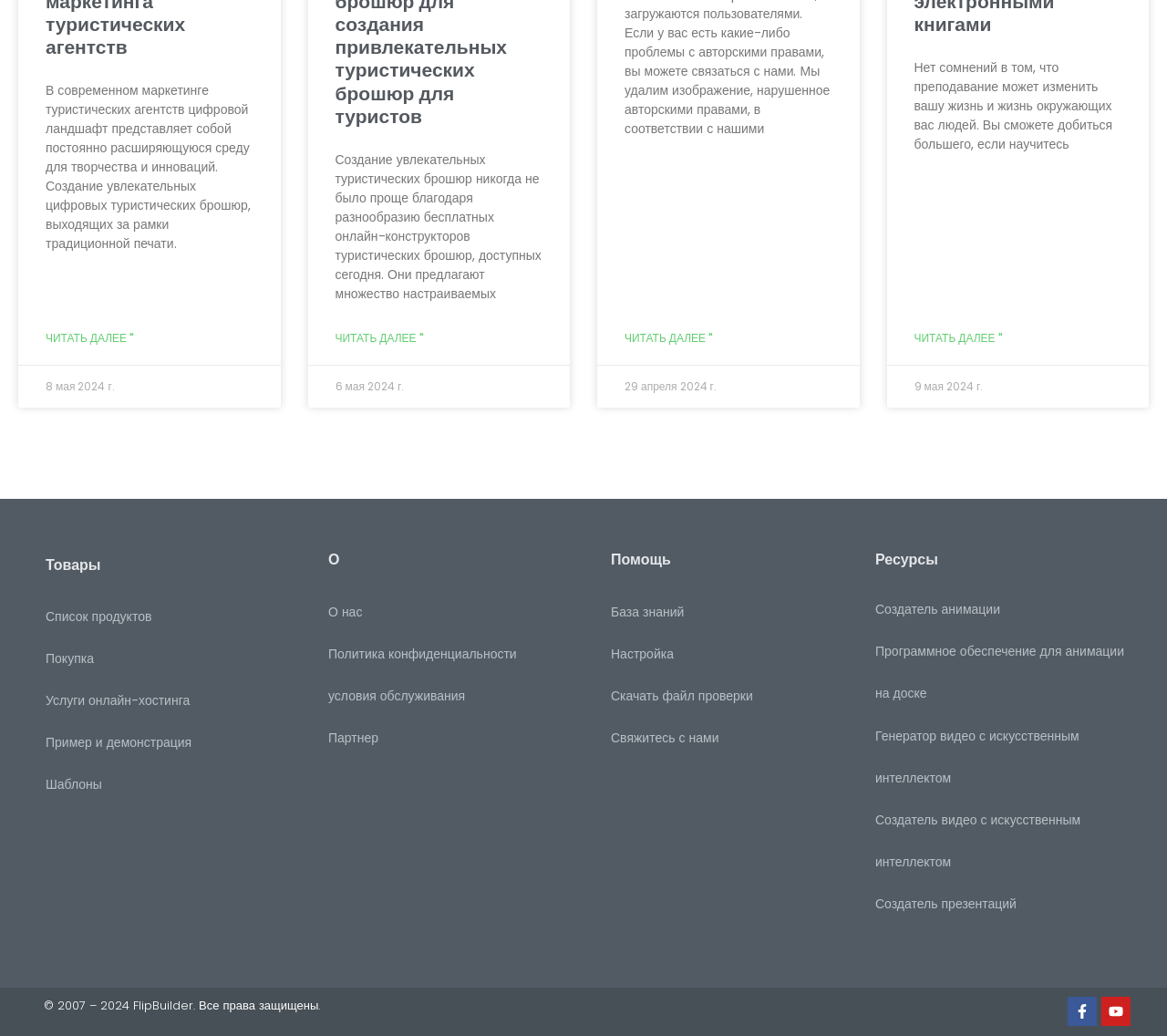Determine the bounding box coordinates of the area to click in order to meet this instruction: "View Credits for Images".

[0.535, 0.318, 0.611, 0.334]